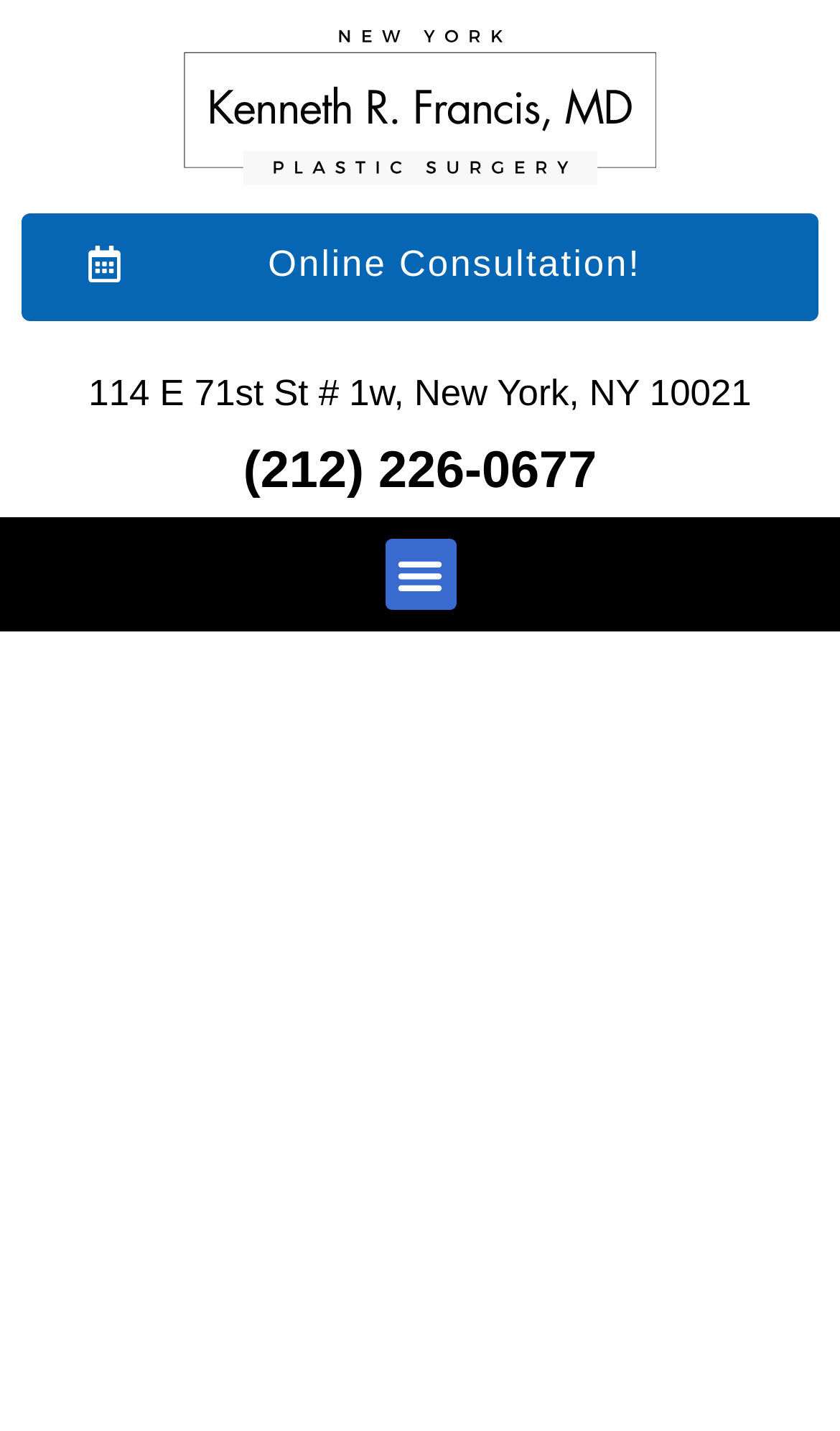Find the bounding box coordinates for the UI element that matches this description: "alt="Kenneth R. Francis, MD"".

[0.026, 0.015, 0.974, 0.134]